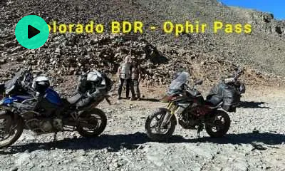What is the Colorado BDR?
Give a single word or phrase answer based on the content of the image.

Backcountry Discovery Route